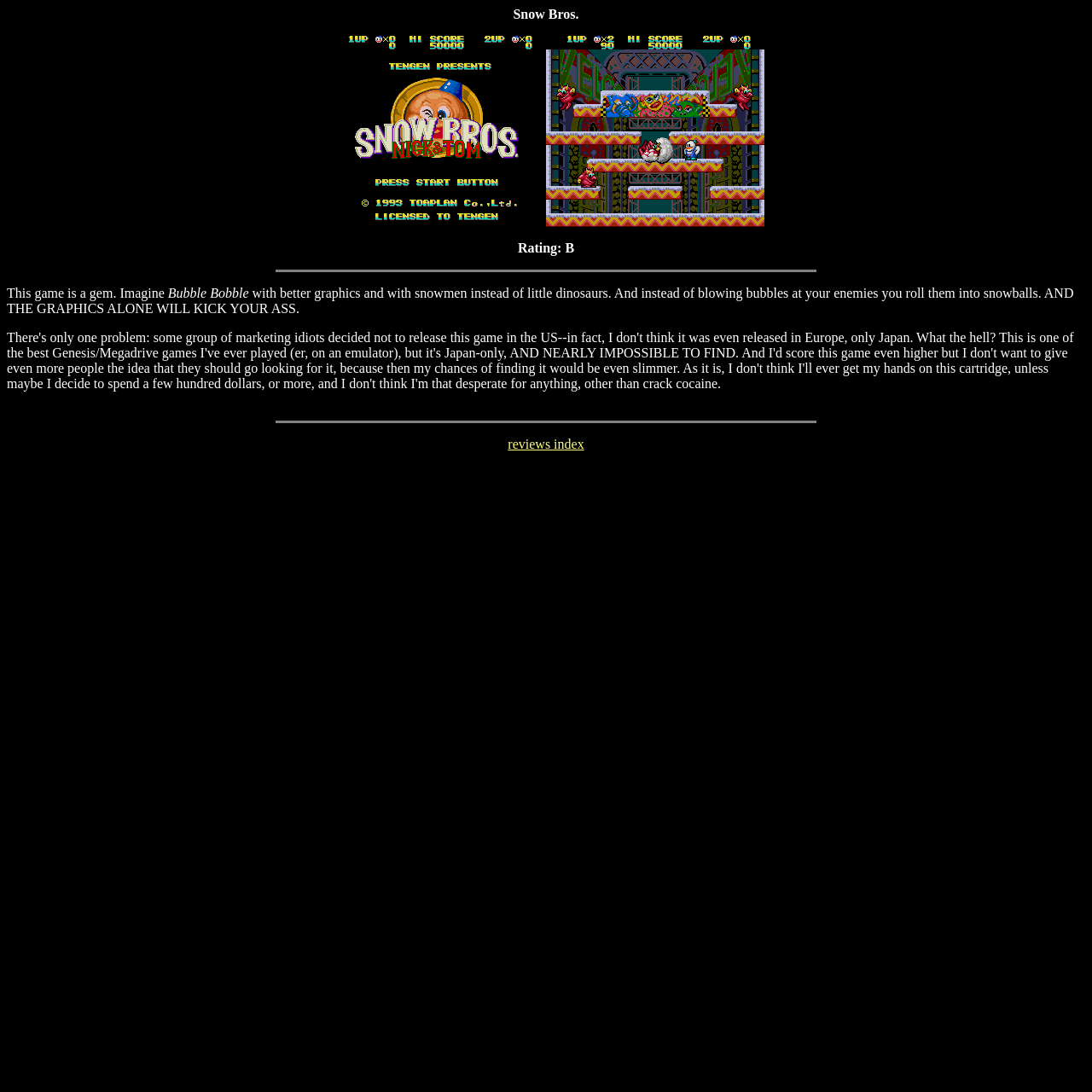What is the rating of this game?
Provide a detailed and well-explained answer to the question.

The rating of the game is mentioned in the text 'Rating: B' which is located at the top of the webpage, above the horizontal separator.